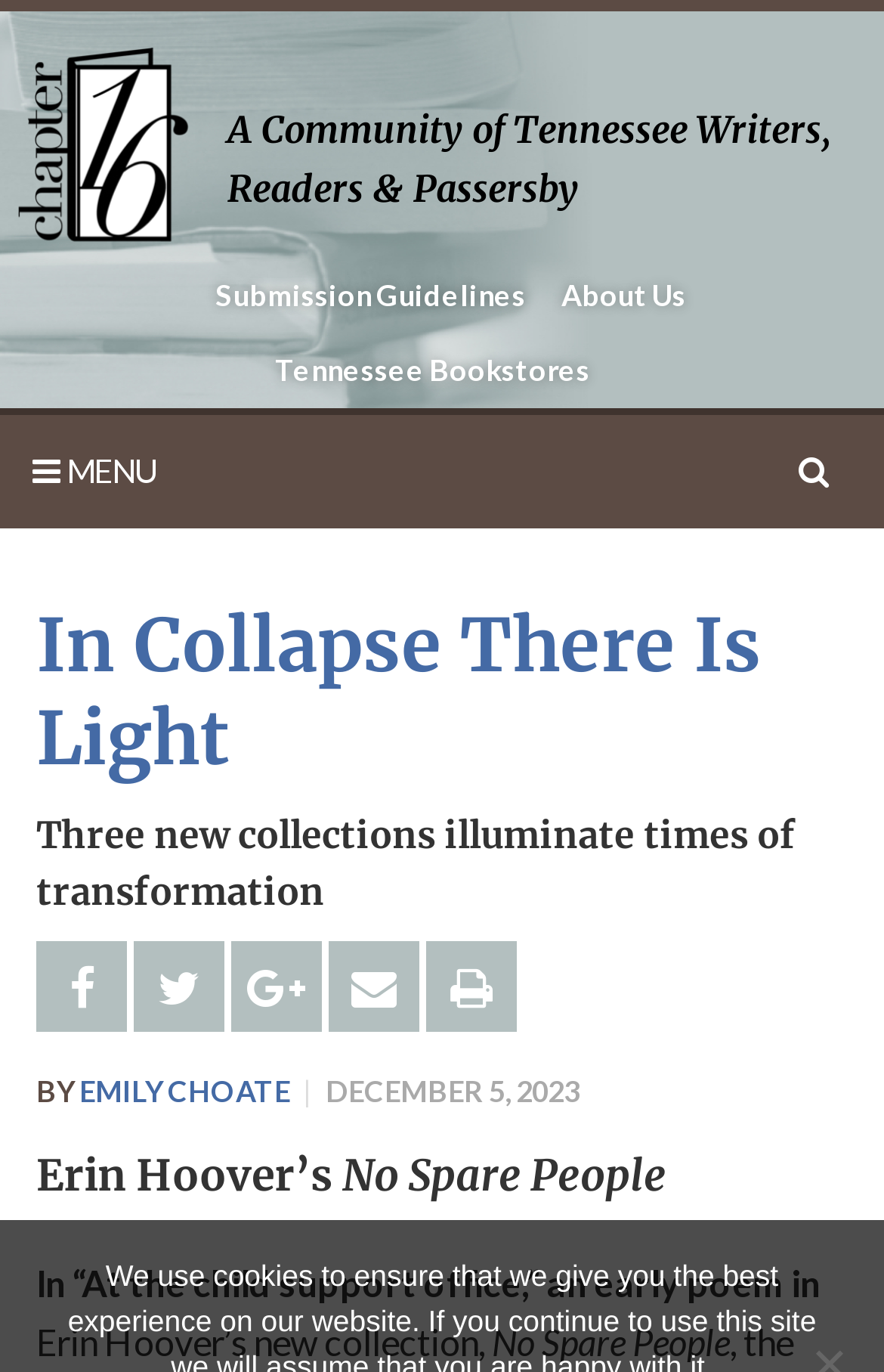Refer to the screenshot and answer the following question in detail:
What is the date of the article?

I found the answer by looking at the time element with the bounding box coordinates [0.368, 0.782, 0.656, 0.808], which contains the text 'DECEMBER 5, 2023'.